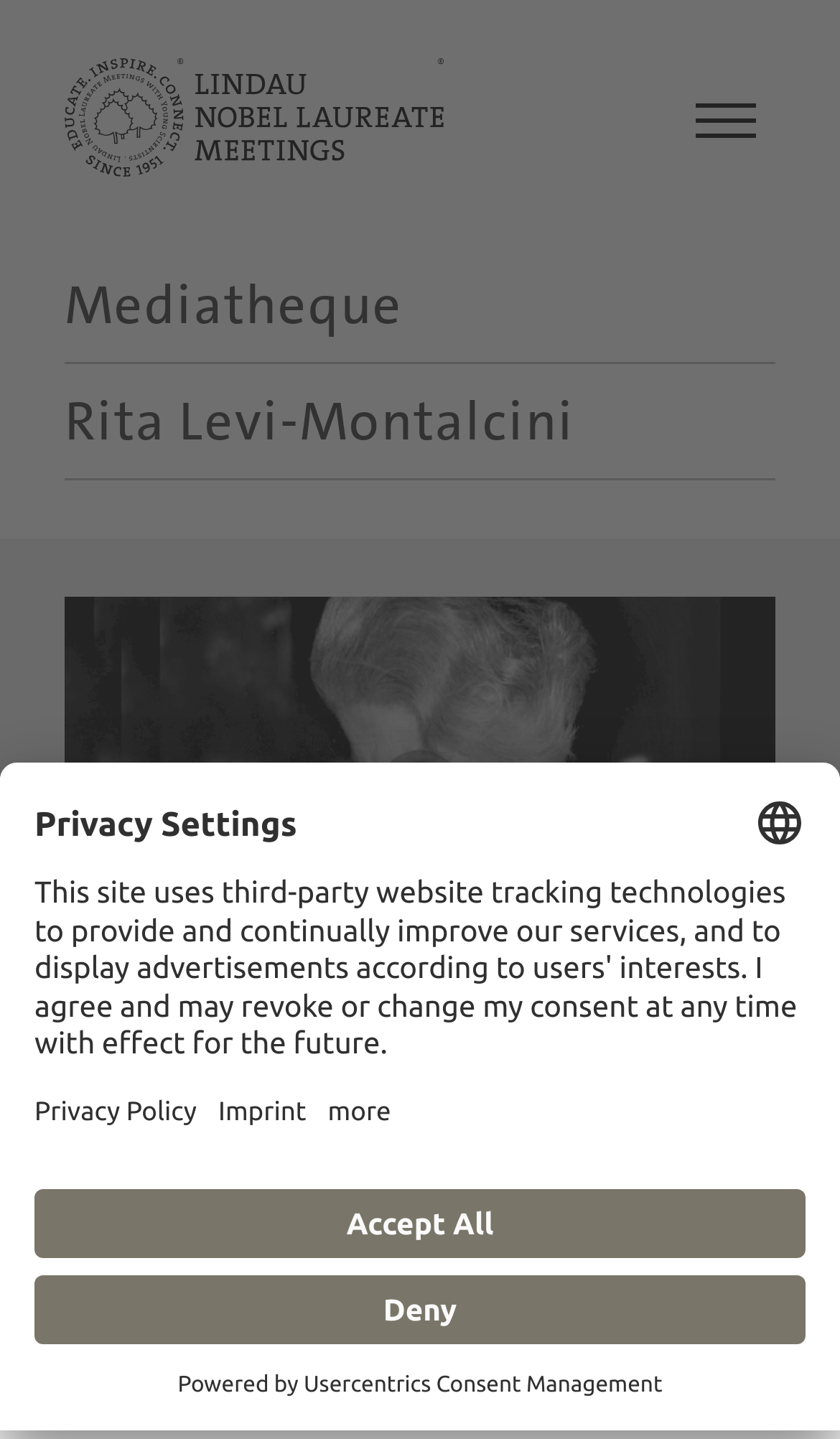How long is the lecture?
Answer the question with as much detail as you can, using the image as a reference.

I found the answer by looking at the StaticText element '47 min' which is a sub-element of the root element 'Rita Levi-Montalcini - Lectures | Lindau Mediatheque' and is located below the 'Duration:' label.